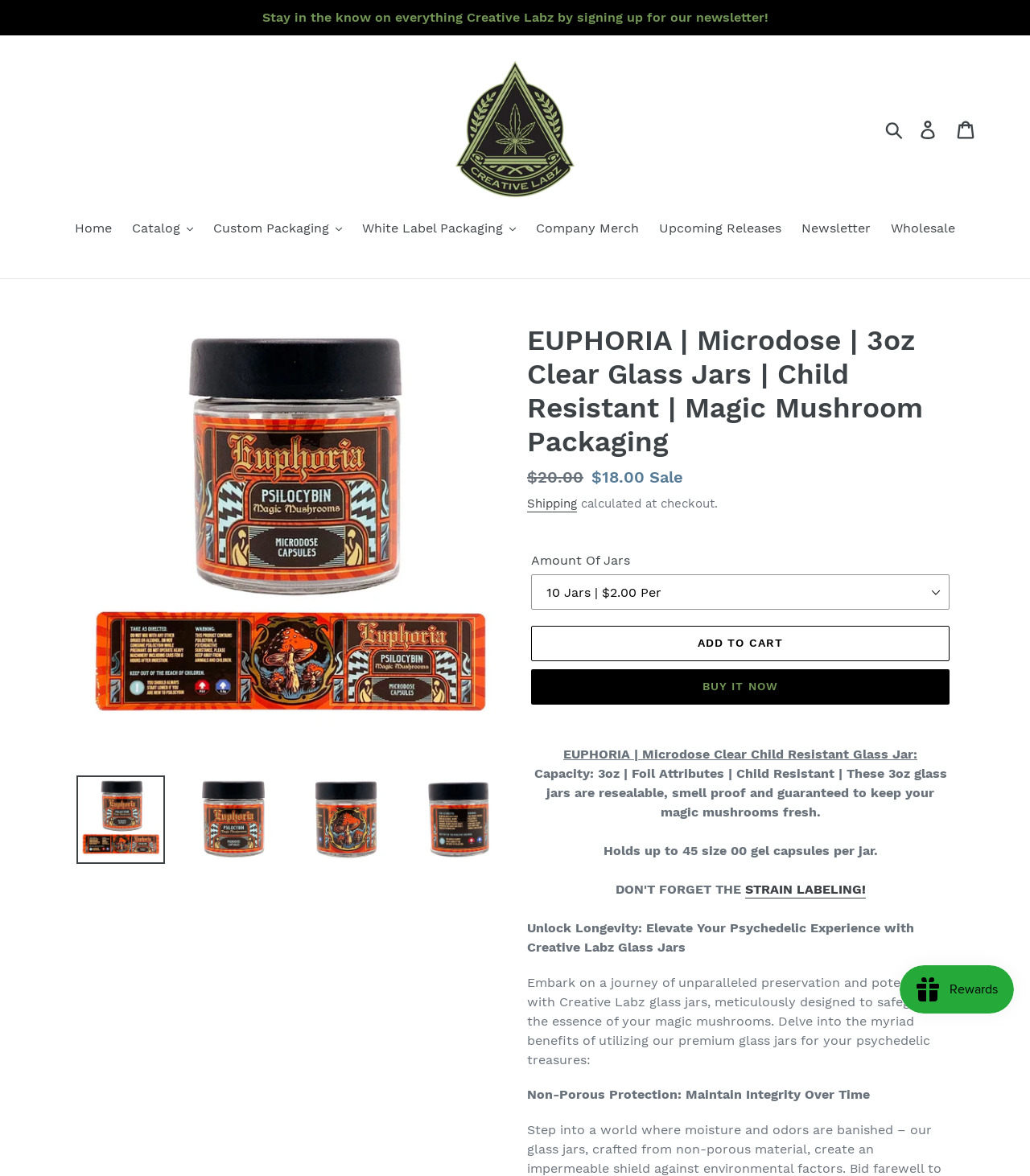Can you specify the bounding box coordinates of the area that needs to be clicked to fulfill the following instruction: "Sign up for the newsletter"?

[0.0, 0.0, 1.0, 0.03]